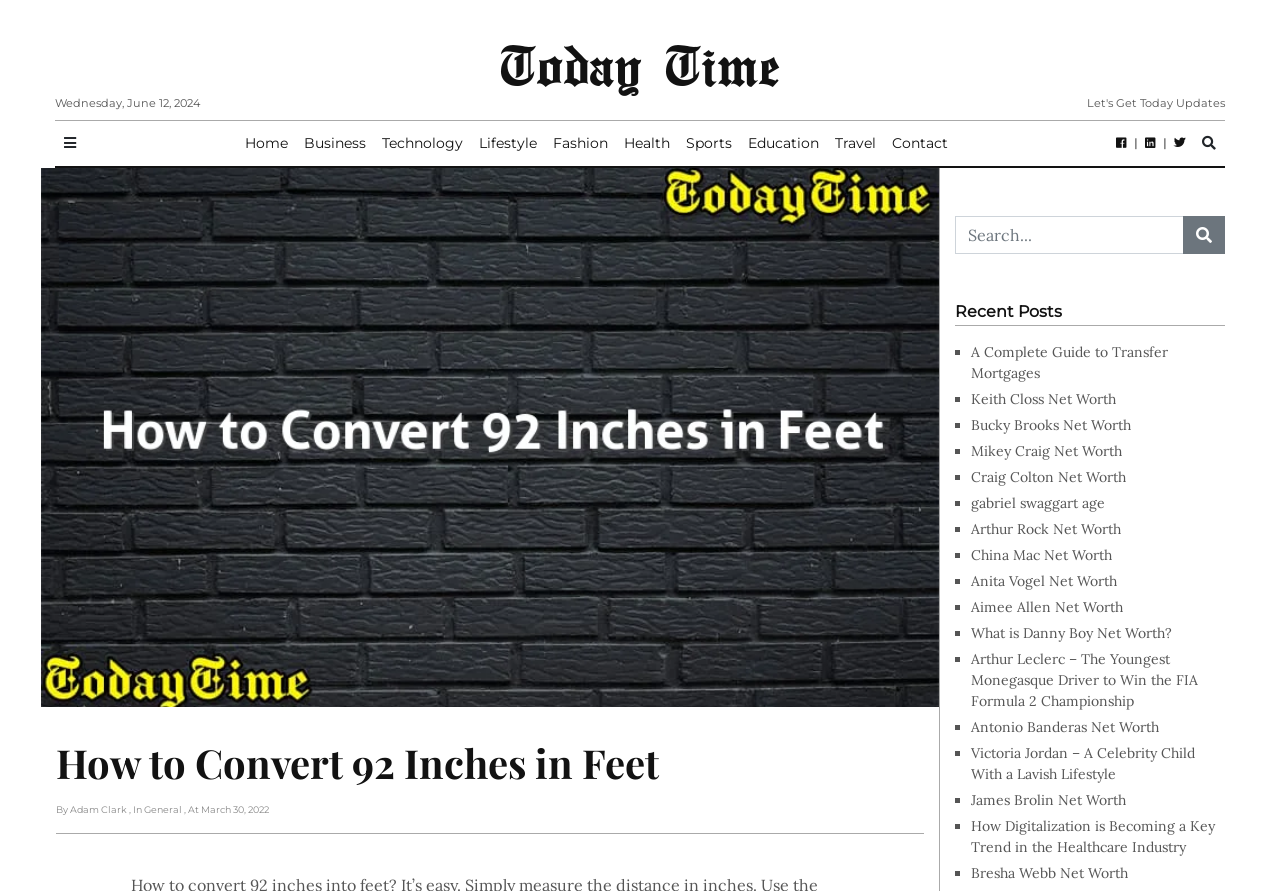What is the category of the link 'Lifestyle'?
Based on the image content, provide your answer in one word or a short phrase.

Navigation